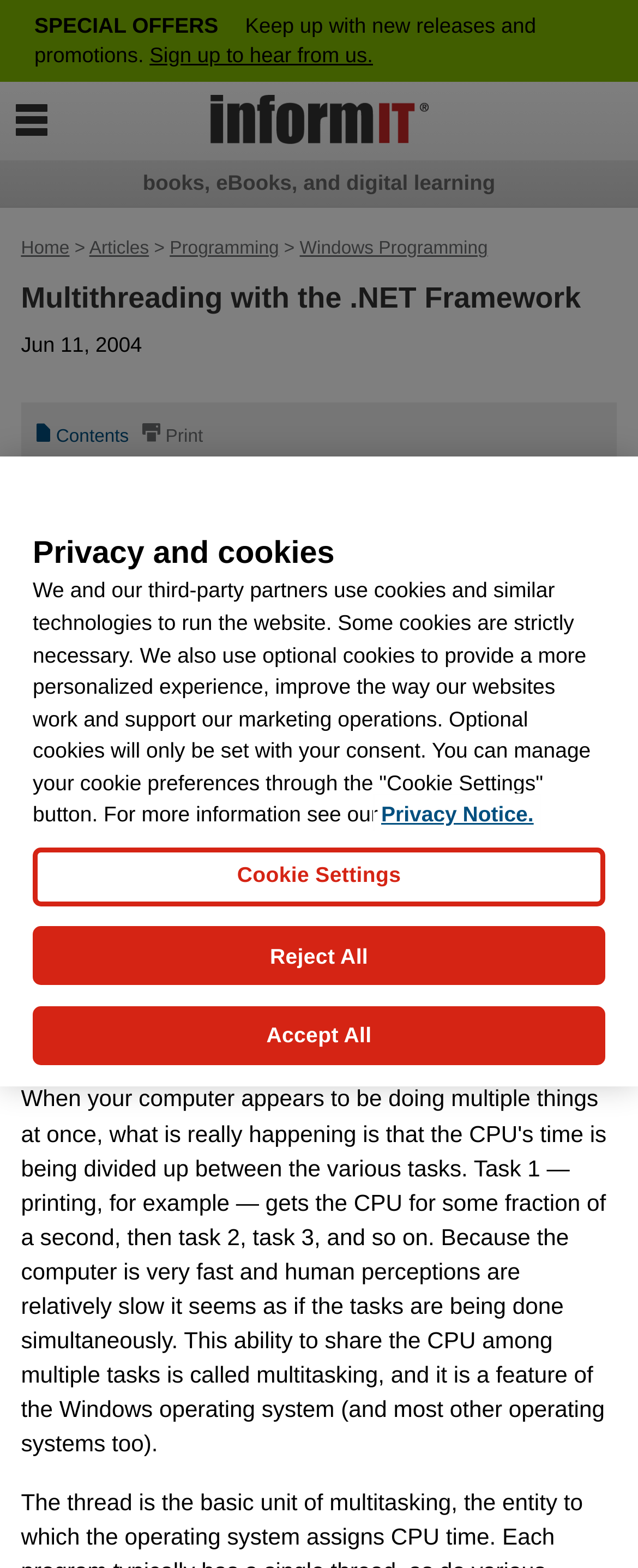Locate the bounding box of the UI element defined by this description: "Articles". The coordinates should be given as four float numbers between 0 and 1, formatted as [left, top, right, bottom].

[0.14, 0.152, 0.233, 0.165]